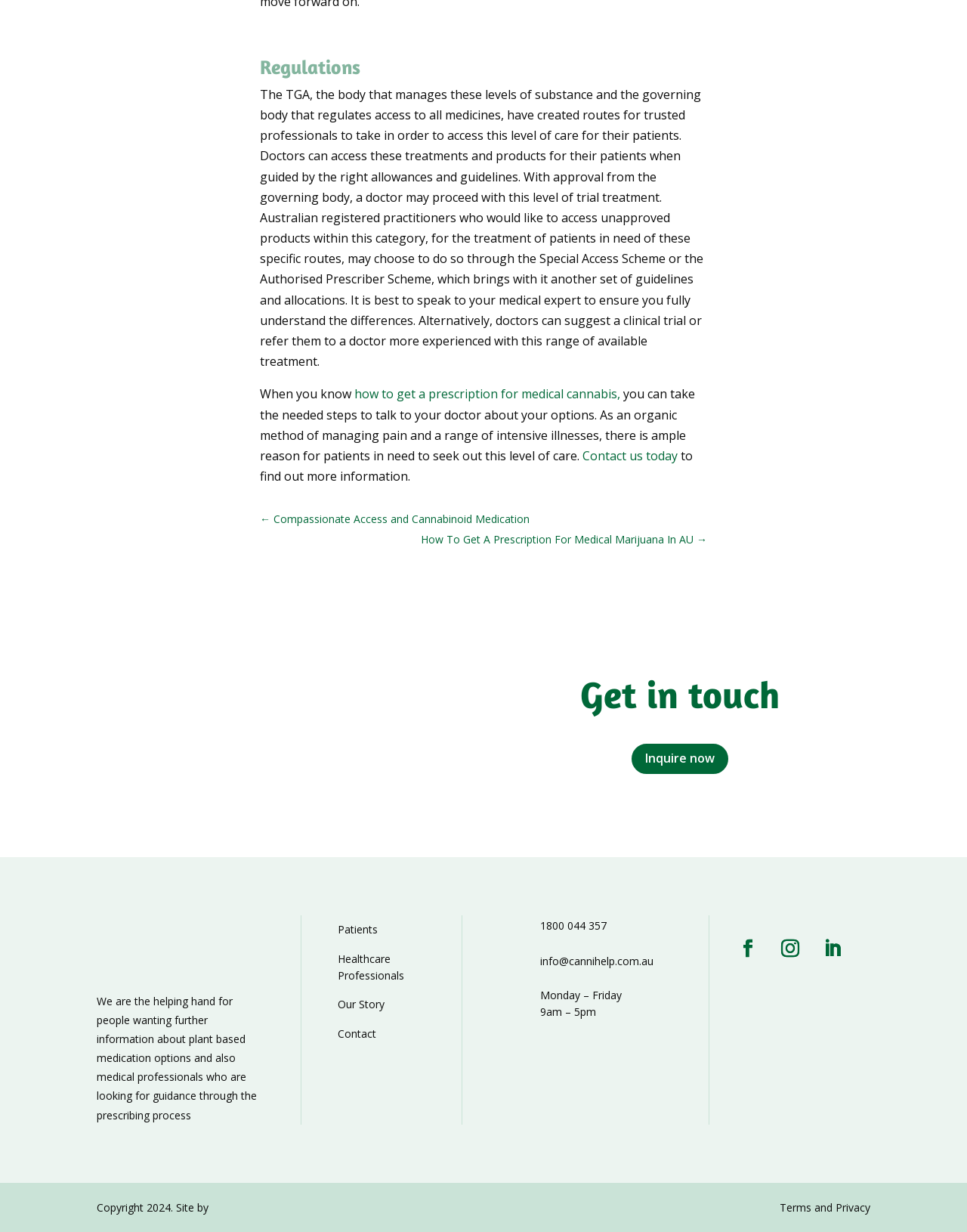Extract the bounding box coordinates for the HTML element that matches this description: "Our Story". The coordinates should be four float numbers between 0 and 1, i.e., [left, top, right, bottom].

[0.35, 0.809, 0.398, 0.827]